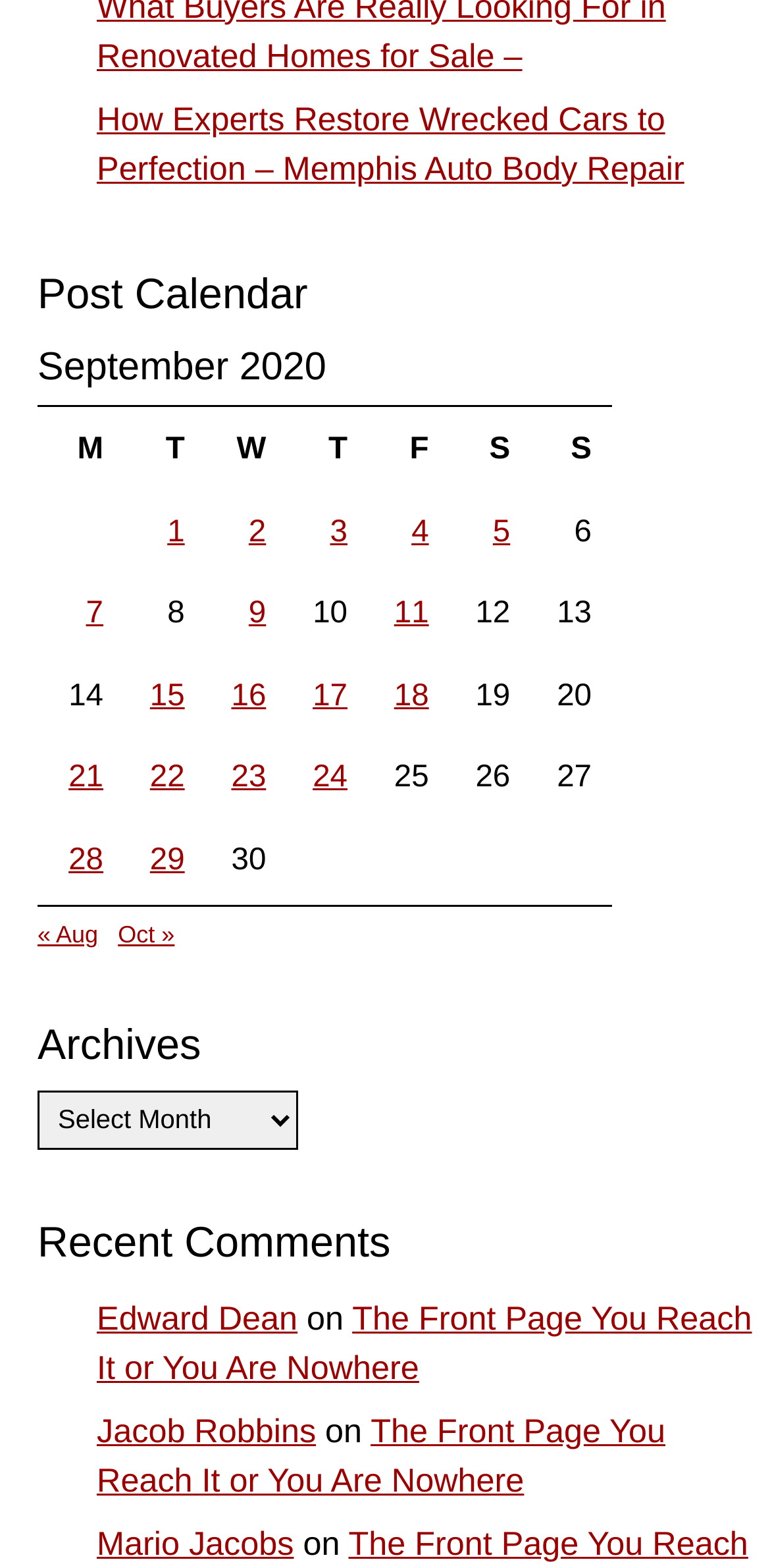Please provide a one-word or phrase answer to the question: 
What is the text of the second link in the 'Archives' section?

Oct »